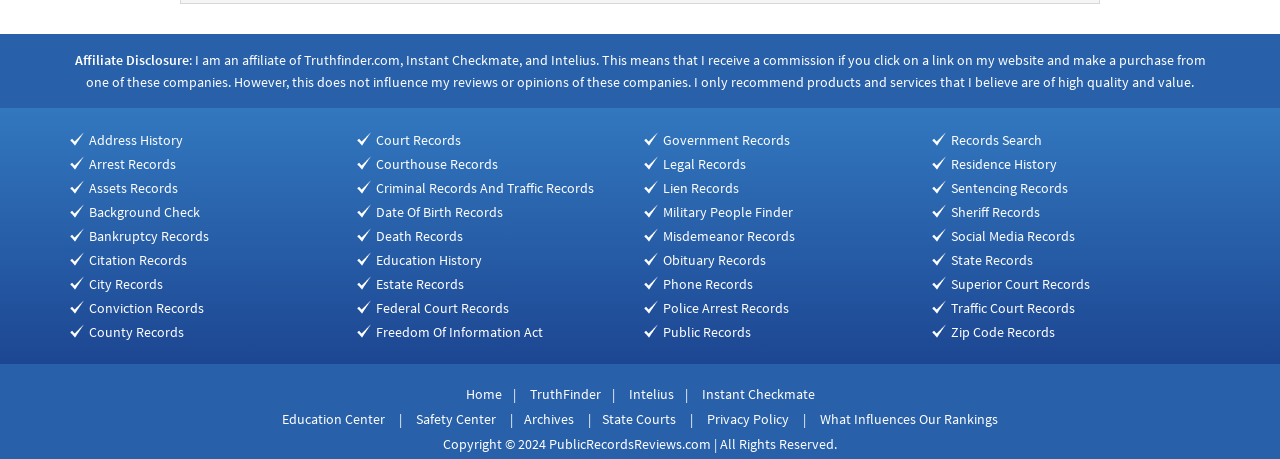Provide the bounding box coordinates of the area you need to click to execute the following instruction: "Click on Background Check".

[0.07, 0.442, 0.156, 0.481]